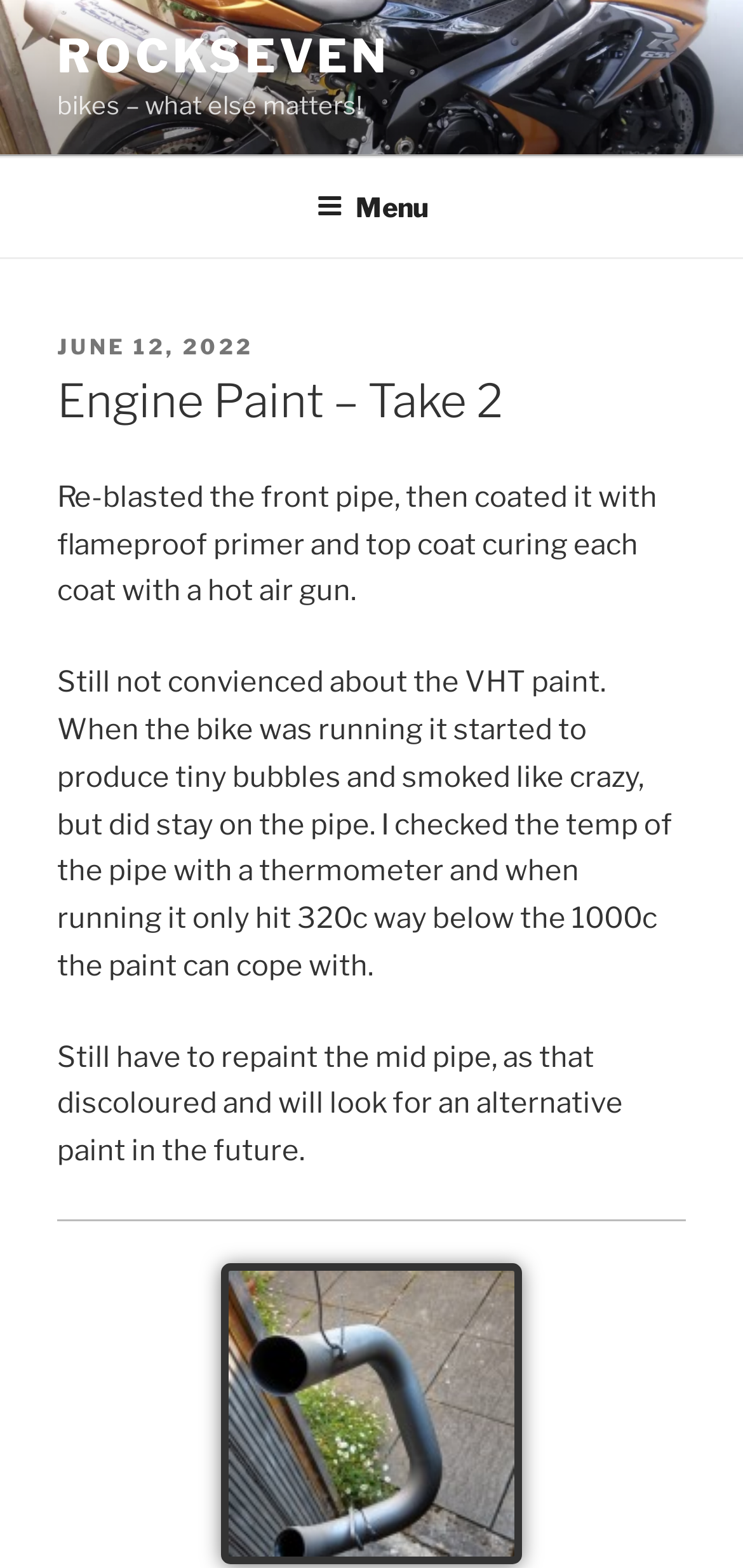Carefully observe the image and respond to the question with a detailed answer:
What is the temperature mentioned in the post?

The temperature mentioned in the post can be found in the second paragraph of text, where it is stated that the pipe temperature was measured using a thermometer and found to be 320c.